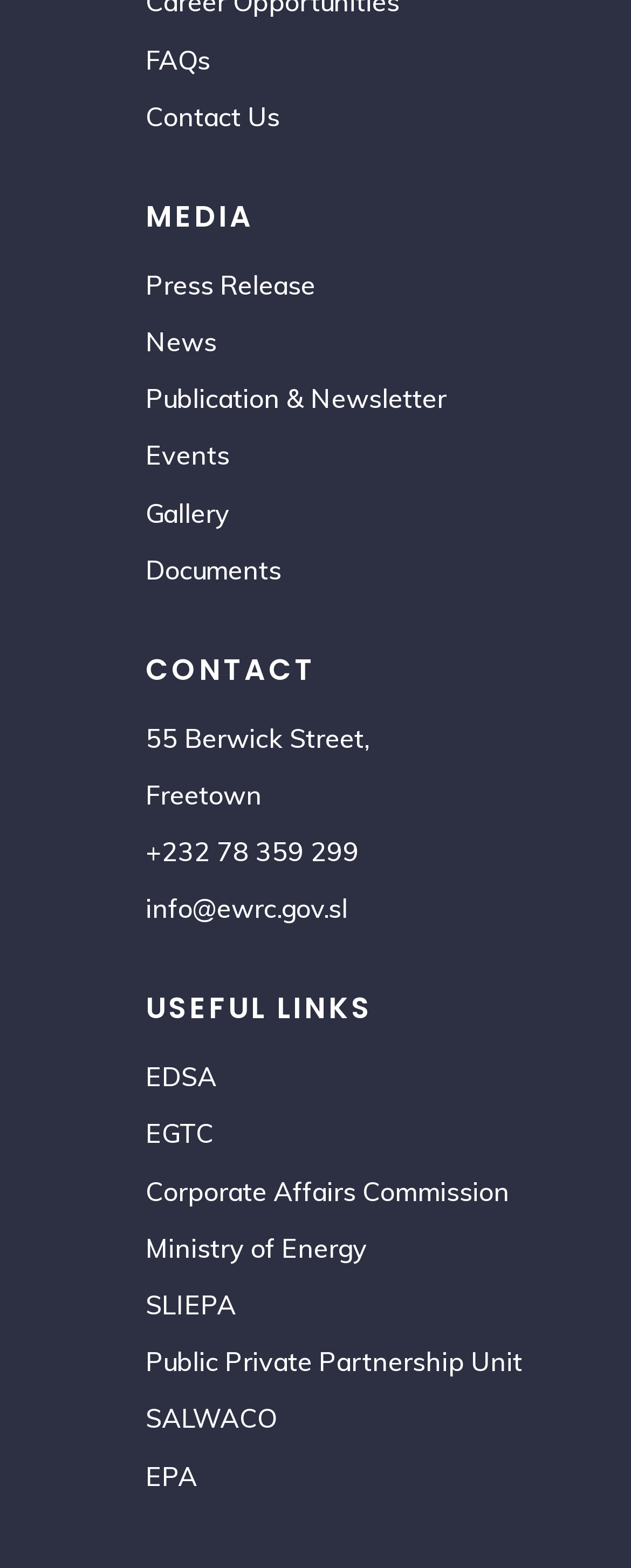Find the bounding box of the web element that fits this description: "SALWACO".

[0.231, 0.894, 0.438, 0.915]